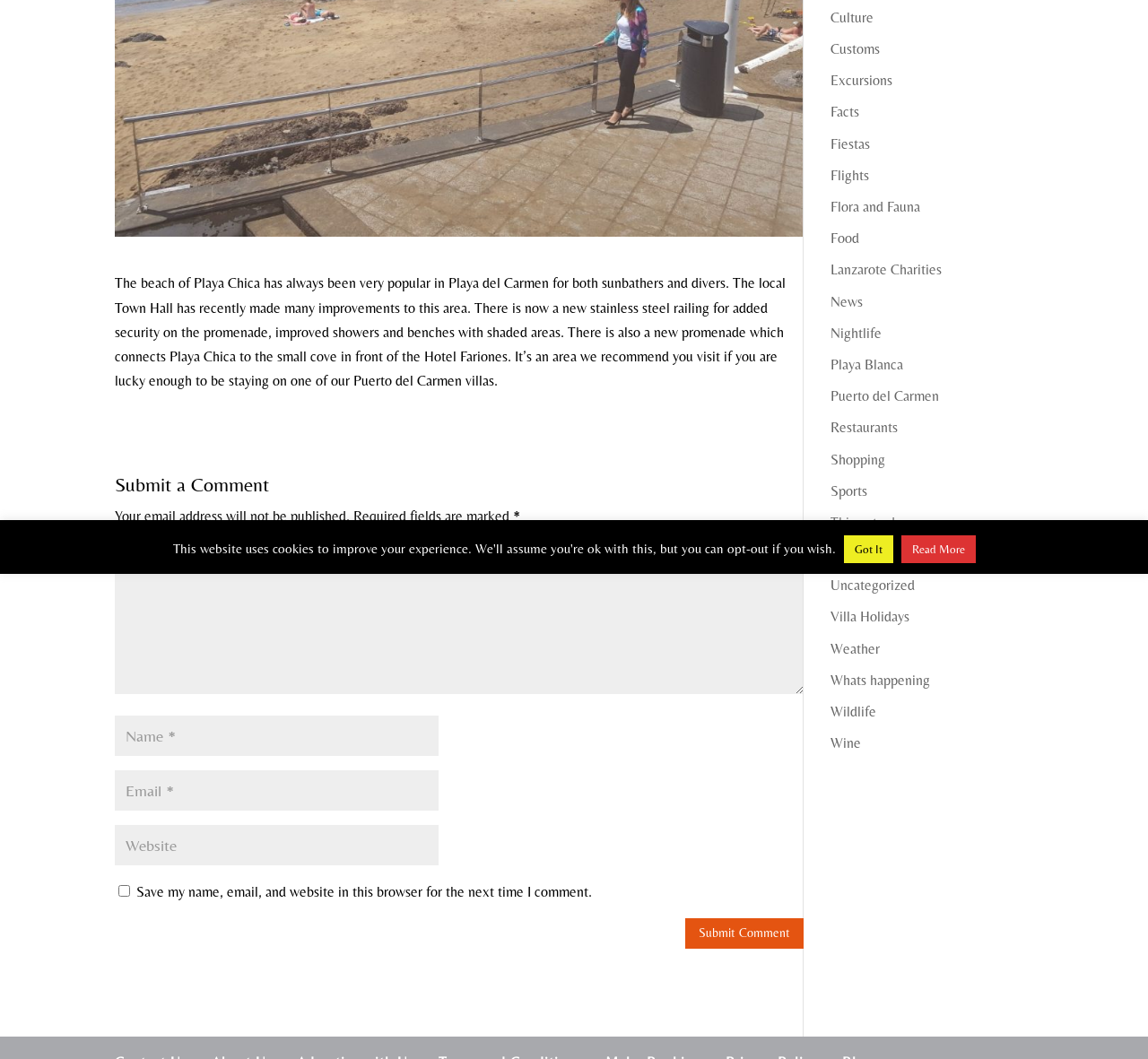Determine the bounding box coordinates of the UI element that matches the following description: "name="s" placeholder="Search …" title="Search for:"". The coordinates should be four float numbers between 0 and 1 in the format [left, top, right, bottom].

None